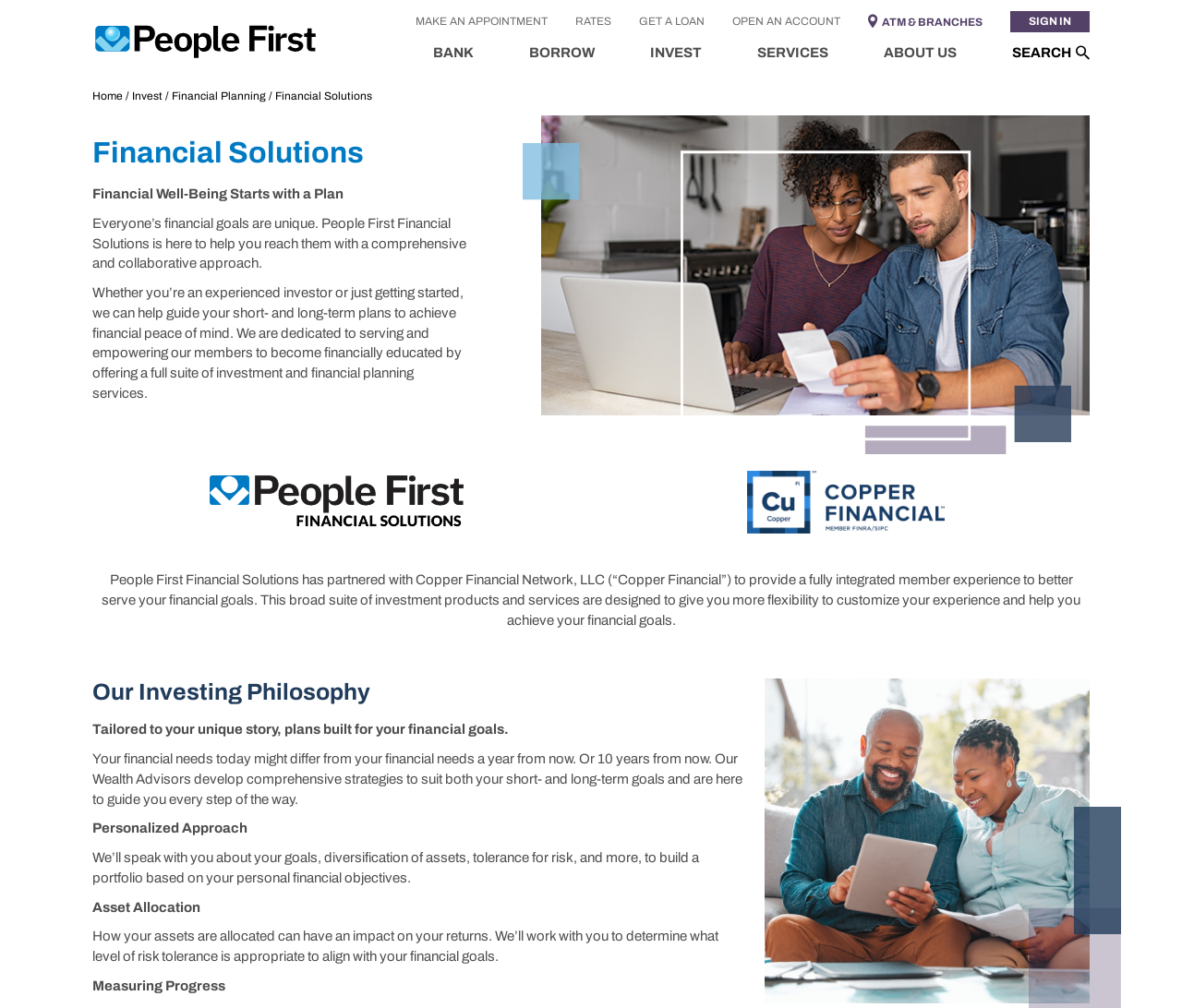Identify the bounding box coordinates of the clickable region to carry out the given instruction: "Make an appointment".

[0.352, 0.013, 0.463, 0.031]